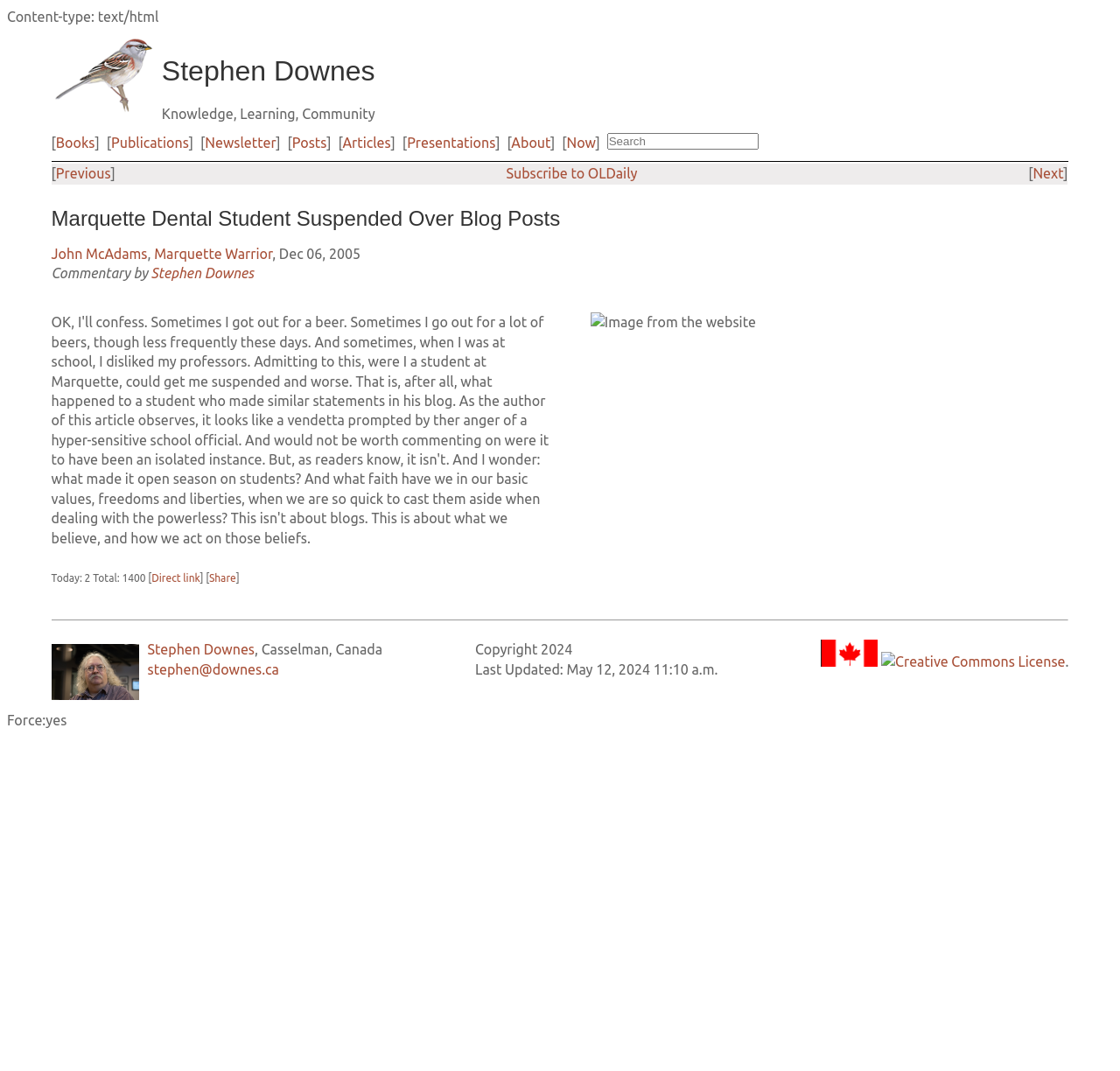Bounding box coordinates are specified in the format (top-left x, top-left y, bottom-right x, bottom-right y). All values are floating point numbers bounded between 0 and 1. Please provide the bounding box coordinate of the region this sentence describes: Subscribe to OLDaily

[0.452, 0.154, 0.569, 0.169]